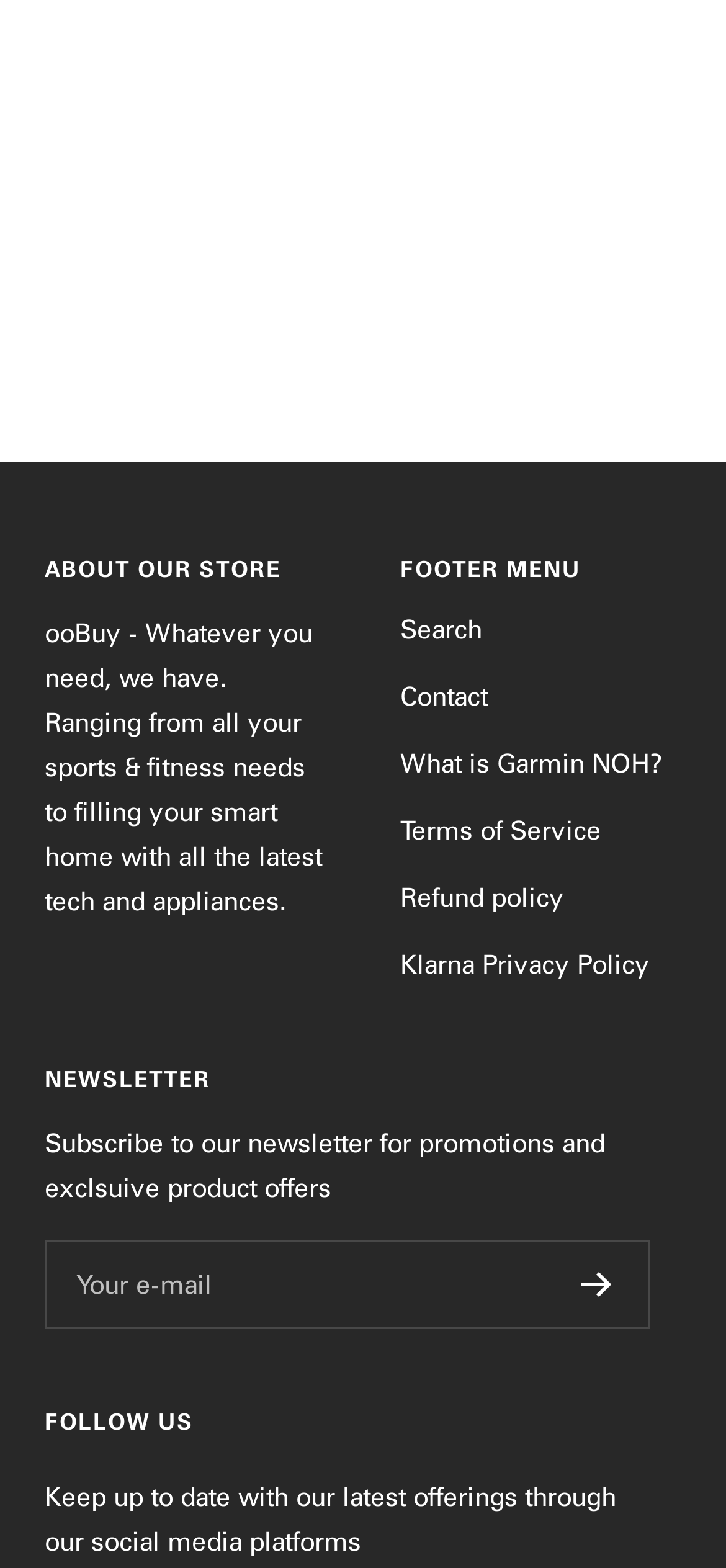Using the format (top-left x, top-left y, bottom-right x, bottom-right y), provide the bounding box coordinates for the described UI element. All values should be floating point numbers between 0 and 1: Contact

[0.551, 0.429, 0.672, 0.458]